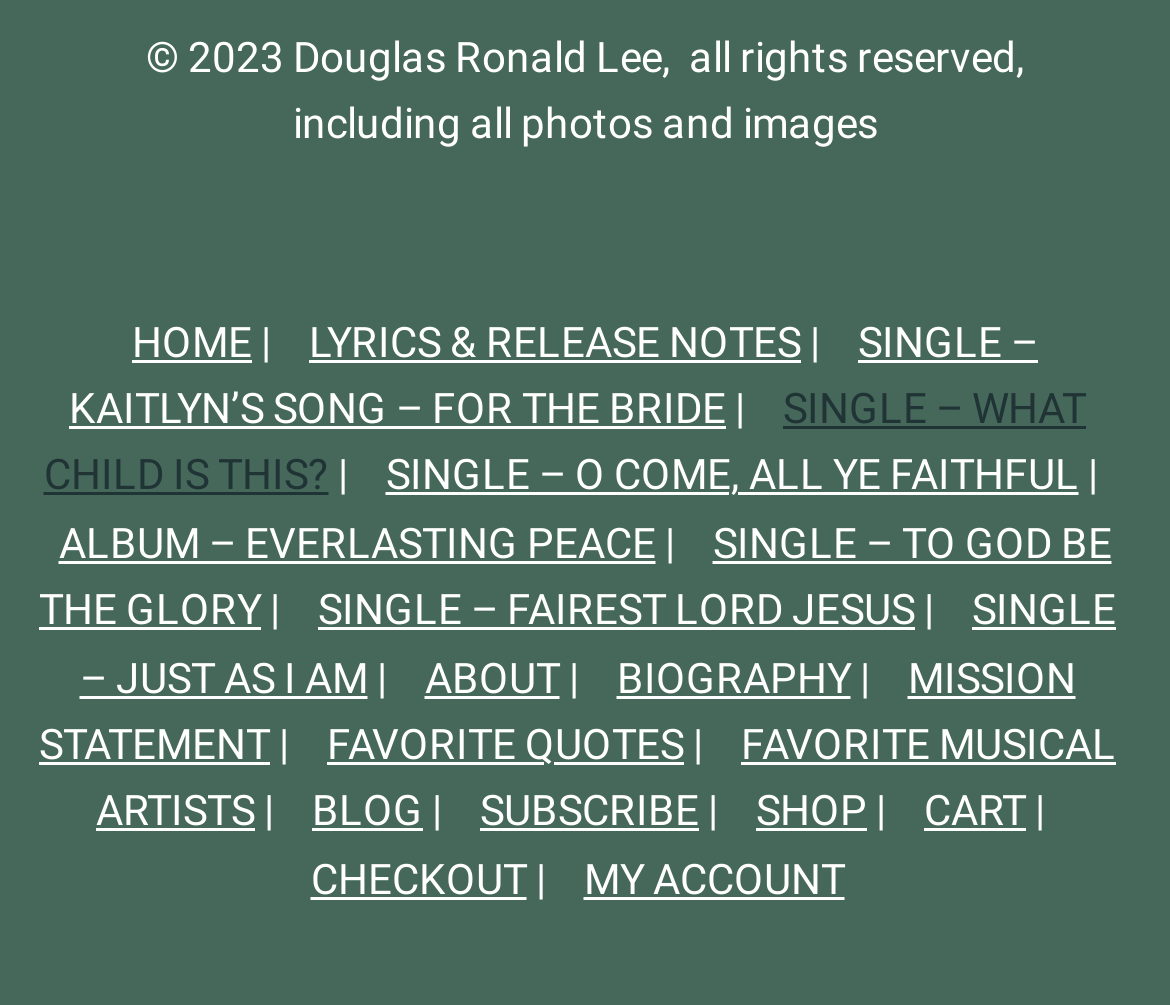What is the purpose of the 'SHOP' link?
Please provide a detailed answer to the question.

Based on the context of the webpage, I infer that the 'SHOP' link is intended for users to purchase items, possibly music-related products or merchandise.